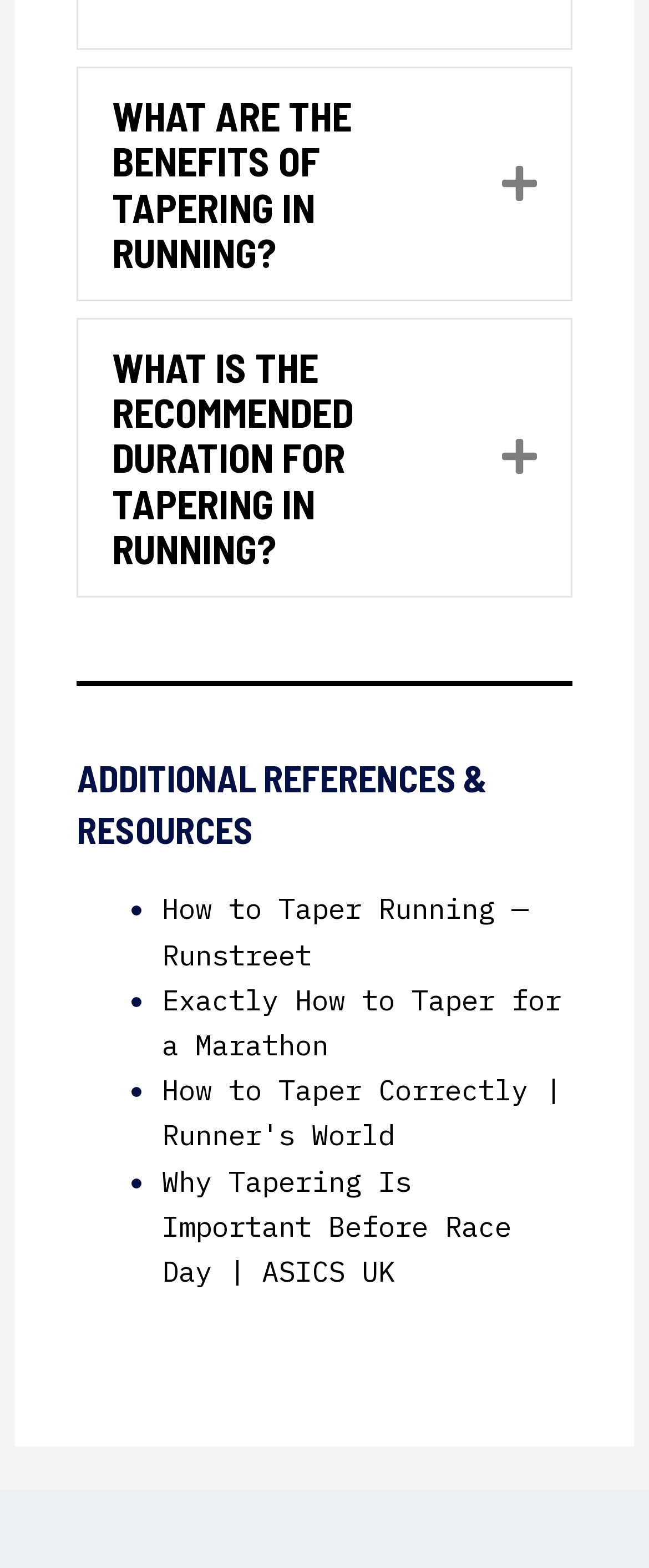What is the format of the reference links?
Using the visual information from the image, give a one-word or short-phrase answer.

List with bullet points